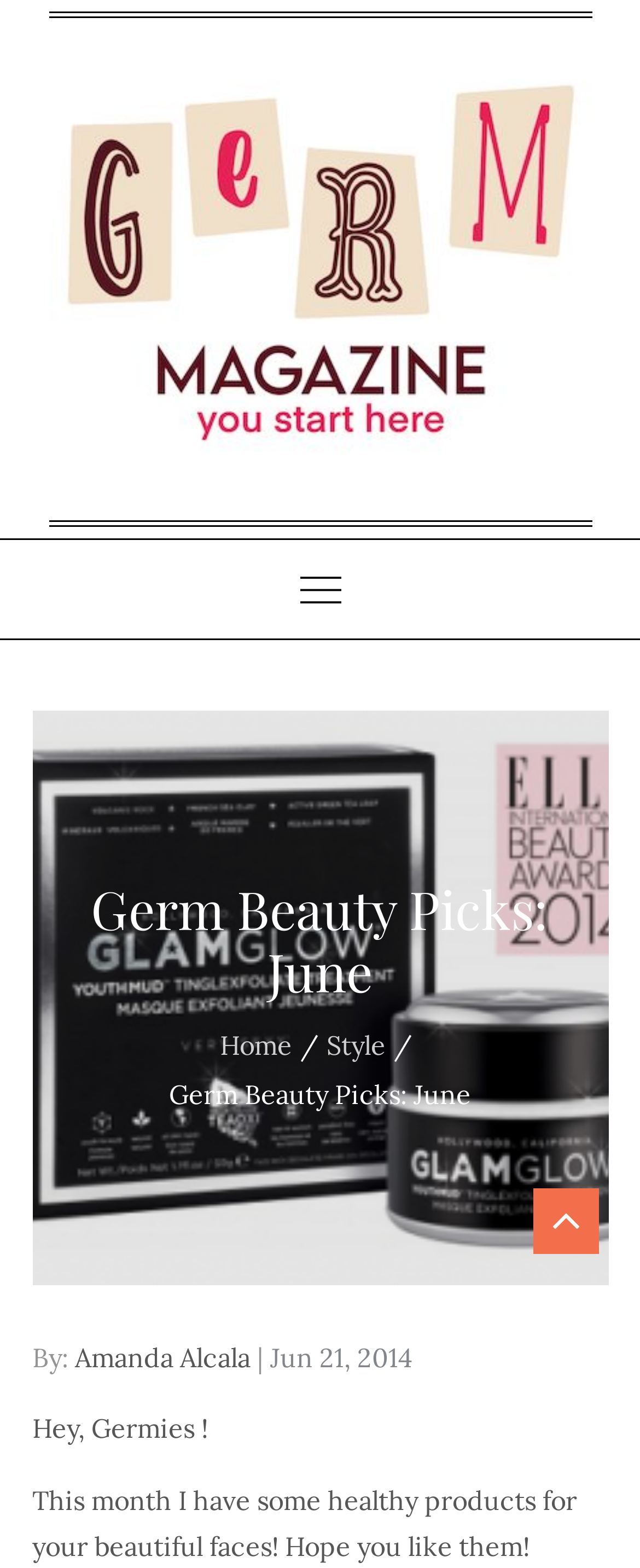Describe every aspect of the webpage in a detailed manner.

The webpage is about Germ Beauty Picks for June. At the top, there is a link on the left side and a button on the right side, which is not expanded. Below them, there is a heading that displays the title "Germ Beauty Picks: June". 

Under the heading, there is a navigation section with breadcrumbs, which includes three links: "Home", "Style", and the current page "Germ Beauty Picks: June". 

Following the navigation section, there is an article section. The article starts with the author's name, "By: Amanda Alcala", and the posting date, "Posted on Jun 21, 2014". 

The article content begins with a greeting, "Hey, Germies!", and then introduces the topic, "This month I have some healthy products for your beautiful faces! Hope you like them!".